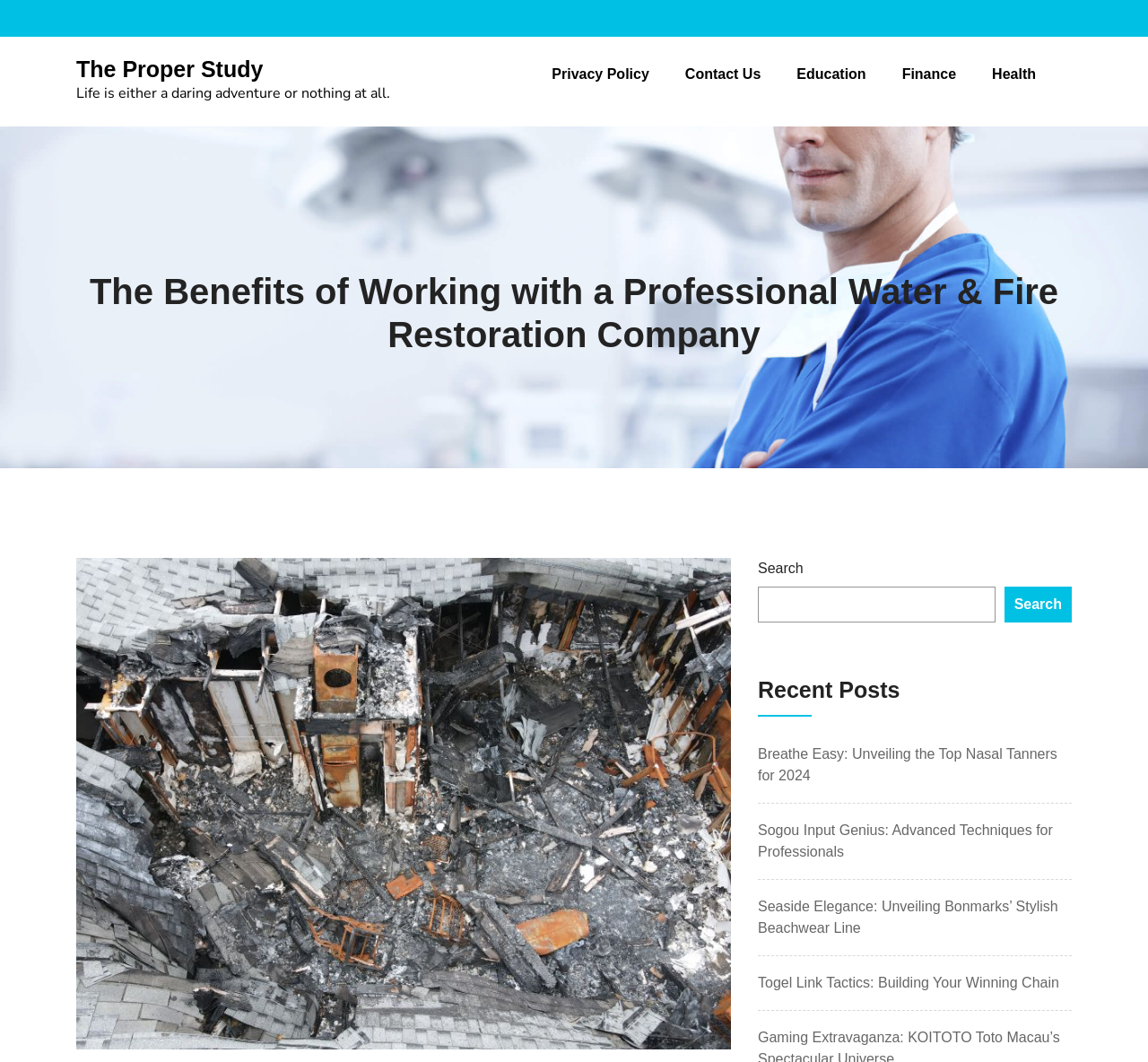Answer the question using only a single word or phrase: 
What is the name of the website?

The Proper Study